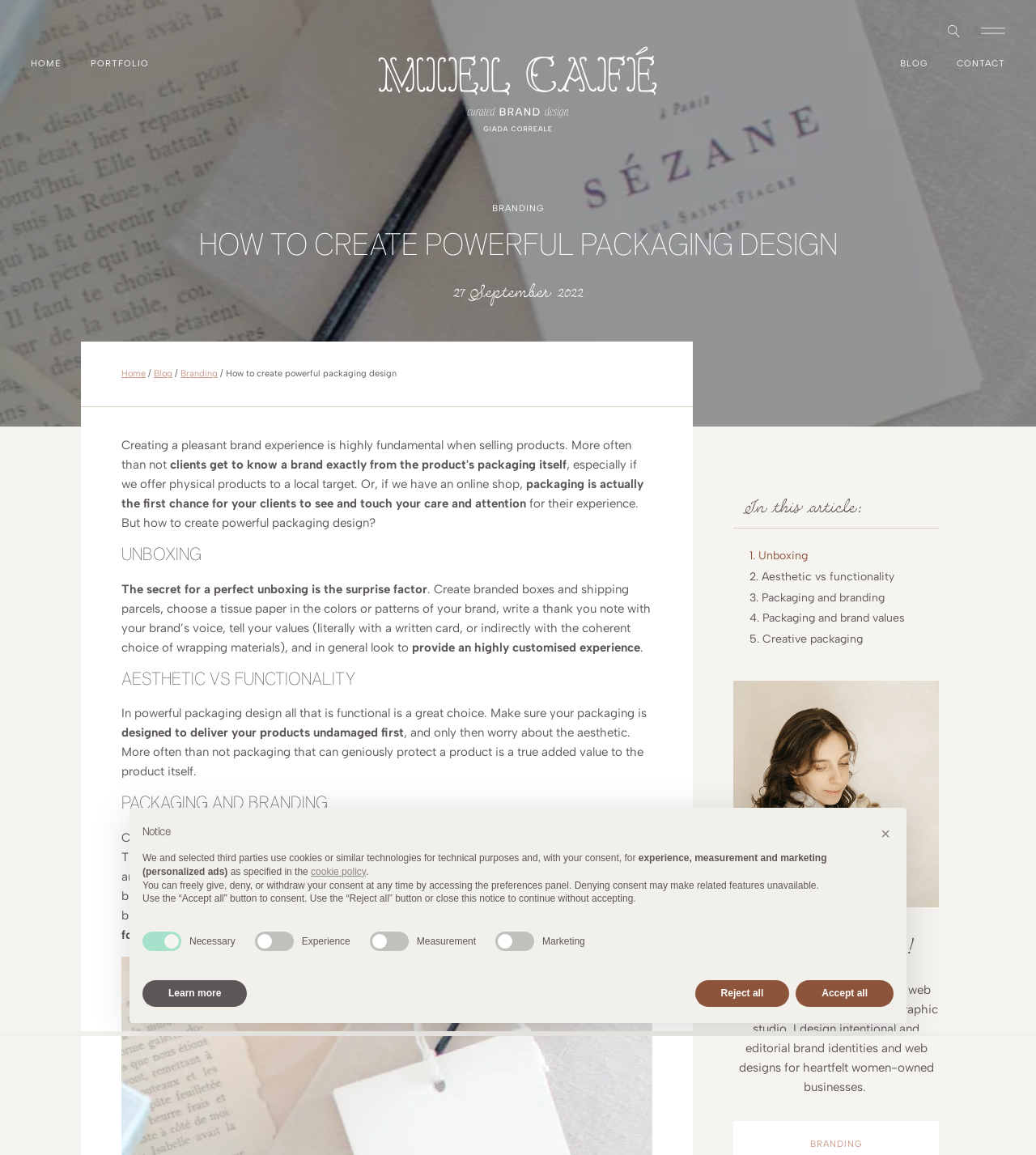Determine the bounding box coordinates for the clickable element required to fulfill the instruction: "Click on HOME". Provide the coordinates as four float numbers between 0 and 1, i.e., [left, top, right, bottom].

[0.03, 0.049, 0.059, 0.068]